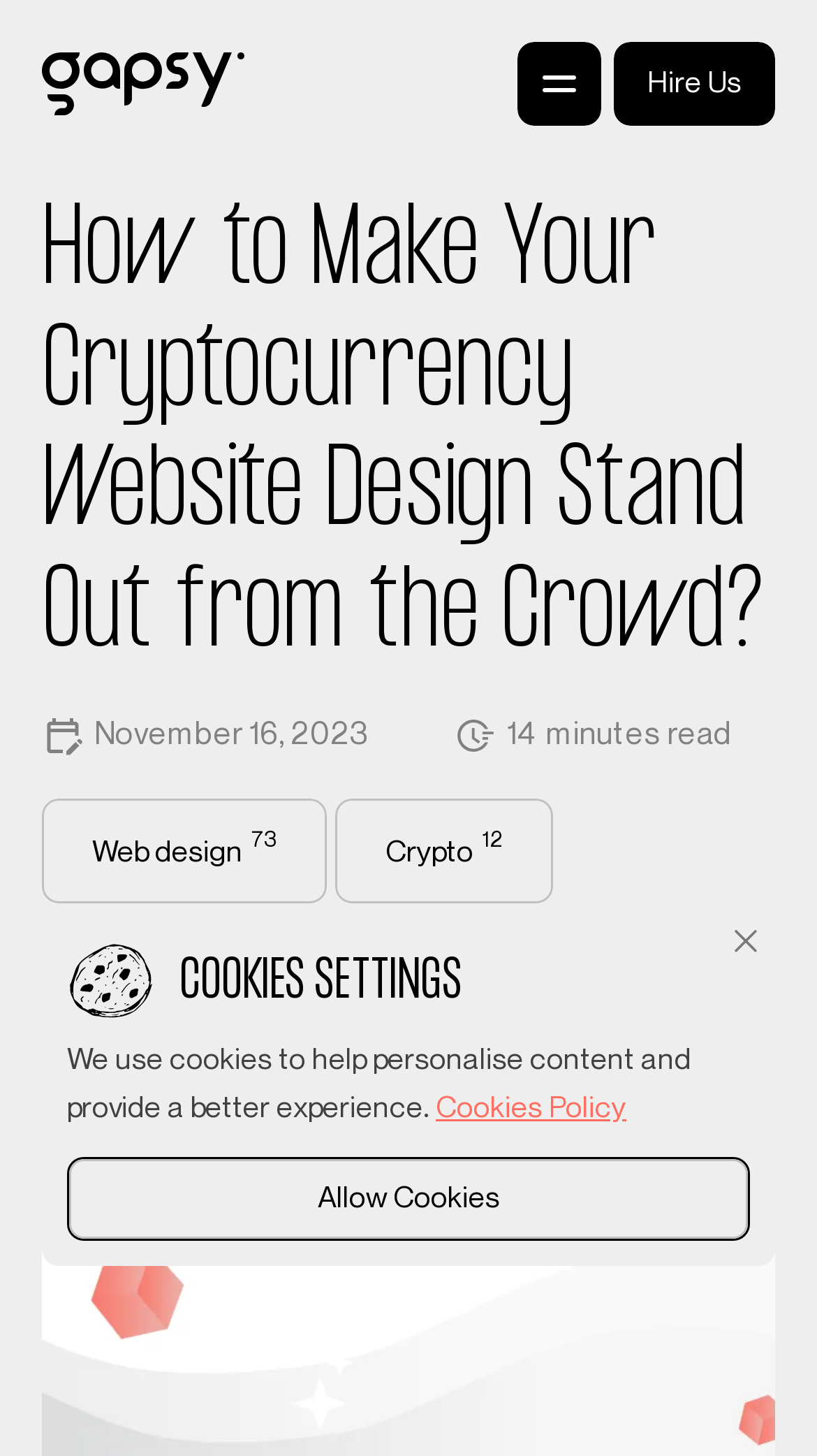Describe the entire webpage, focusing on both content and design.

This webpage is about cryptocurrency website design, specifically a comprehensive guide provided by Gapsy. At the top left, there is a logo of Gapsy Studio, accompanied by a link to the studio's website. Next to it, on the top right, there is a menu button and a link to "Hire Us". 

Below the top navigation, there is a heading that asks how to make a cryptocurrency website design stand out from the crowd. Underneath, there is a list of categories, including "Web design" and "Crypto", which are likely related to the topic of the webpage. 

To the right of the categories, there is a timestamp indicating that the article was published on November 16, 2023, and it takes approximately 14 minutes to read. 

Further down, there is a list of social networks, including Twitter, Facebook, and LinkedIn, each with its corresponding icon. 

On the right side of the webpage, there is a large image, and below it, a notification about cookies settings. The notification explains that the website uses cookies to personalize content and provide a better experience. There is a link to the Cookies Policy and a button to allow cookies. 

At the bottom right, there is a close button with an icon, which is likely used to dismiss the cookies notification.